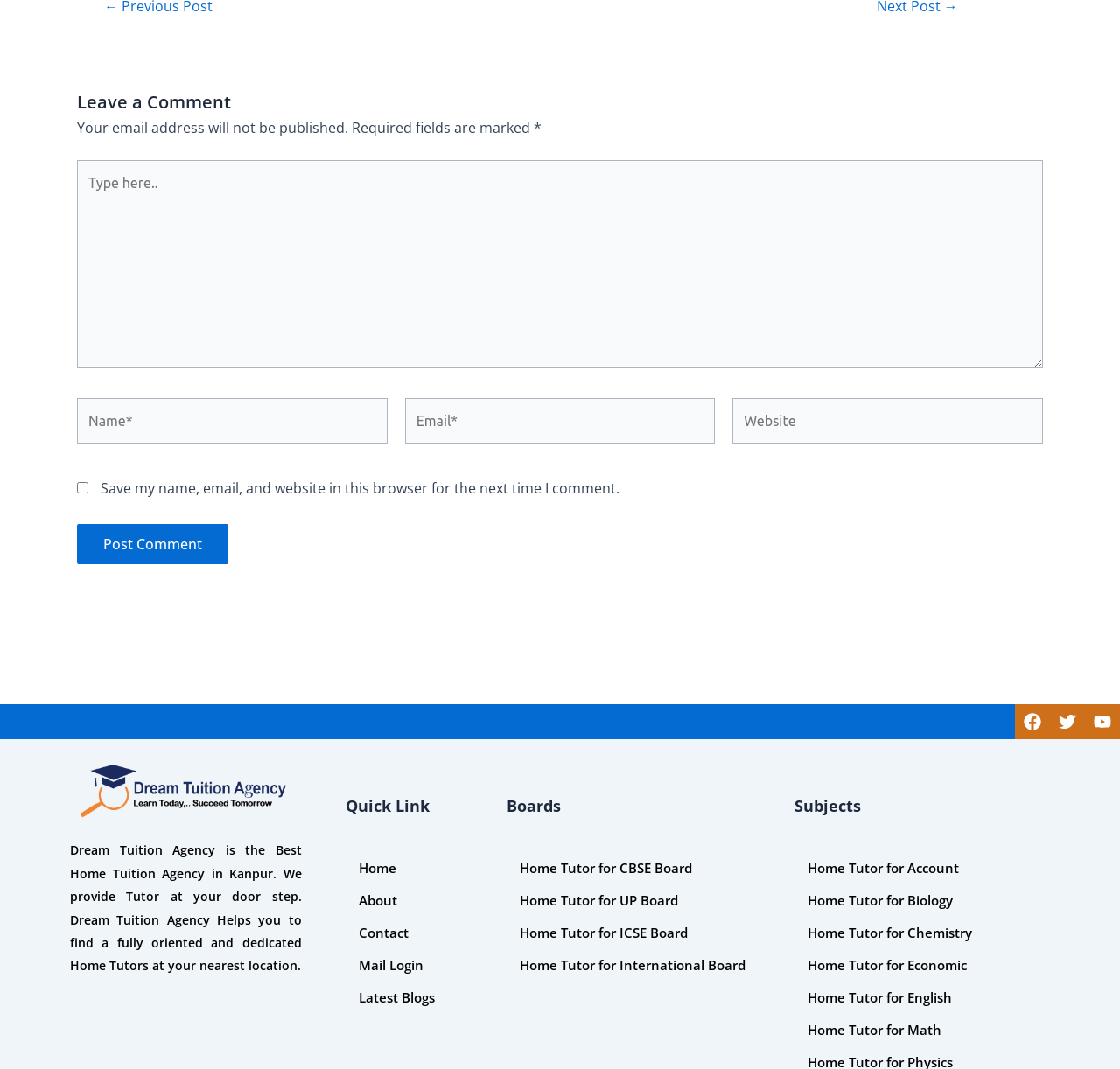Answer the question using only one word or a concise phrase: What is the name of the tuition agency mentioned on the webpage?

Dream Tuition Agency